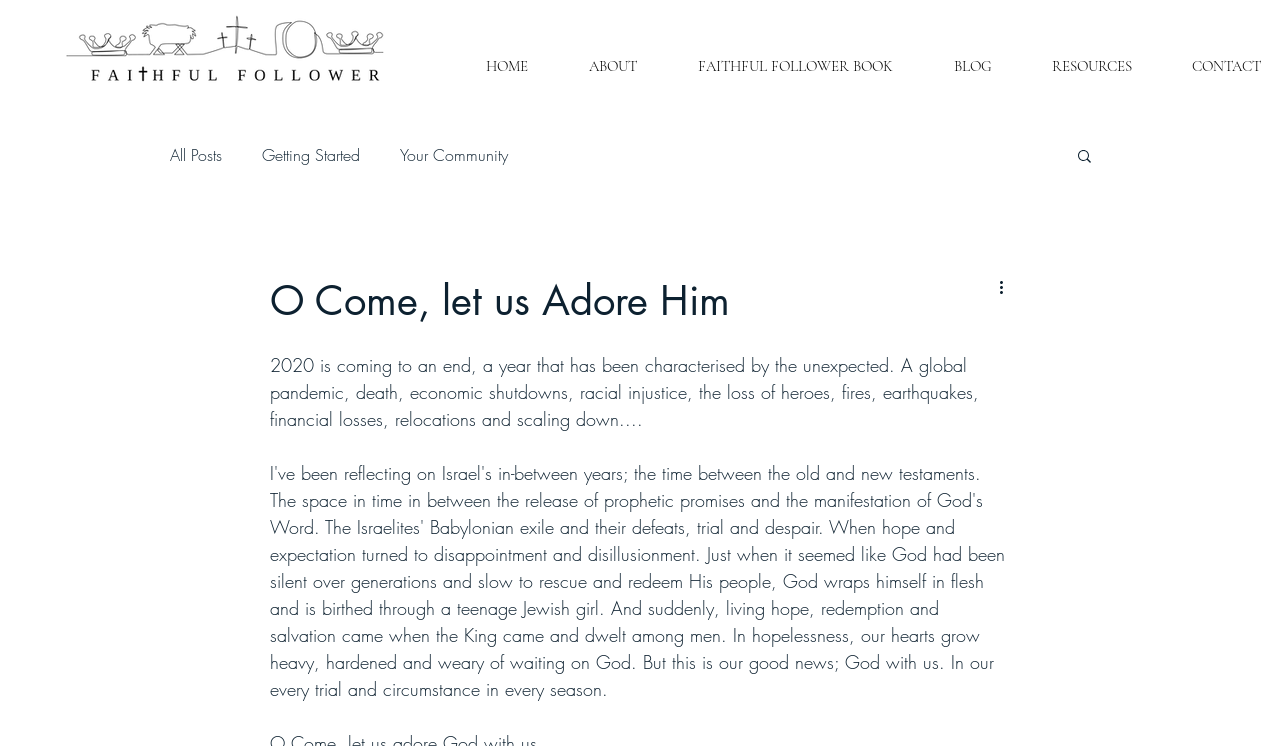Summarize the webpage comprehensively, mentioning all visible components.

The webpage appears to be a blog or personal website, with a prominent heading "O Come, let us Adore Him" at the top center of the page. Below the heading, there is a paragraph of text that summarizes the year 2020, mentioning various global events and challenges such as the pandemic, economic shutdowns, and racial injustice.

At the top left of the page, there is a navigation menu with links to "All Posts", "Getting Started", "Your Community", and a search button with a magnifying glass icon. To the right of the navigation menu, there is a button labeled "More actions" with an accompanying icon.

Above the navigation menu, there is a row of links to different sections of the website, including "HOME", "ABOUT", "FAITHFUL FOLLOWER BOOK", "BLOG", and "RESOURCES". Each of these links has a corresponding icon or image.

At the top right corner of the page, there is a small image with a link to "NEW faithful follower (2).png". The image is likely a logo or icon related to the website's theme or brand.

Overall, the webpage has a simple and organized layout, with clear headings and concise text. The use of icons and images adds visual interest and helps to break up the text.